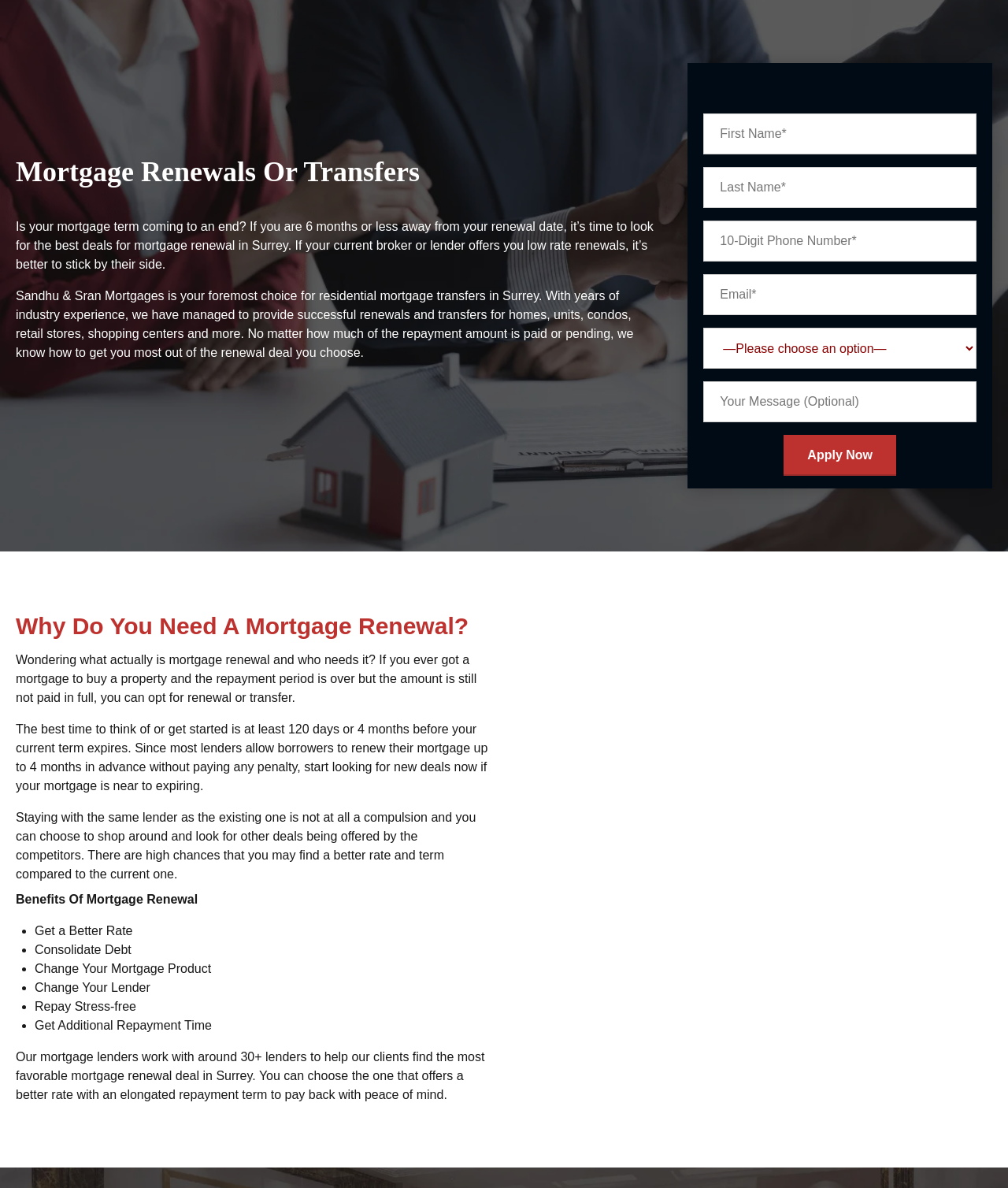What is the benefit of mortgage renewal mentioned in the webpage?
Could you answer the question in a detailed manner, providing as much information as possible?

The webpage lists several benefits of mortgage renewal, including getting a better rate, consolidating debt, changing mortgage product, changing lender, repaying stress-free, and getting additional repayment time. One of the benefits mentioned is getting a better rate.